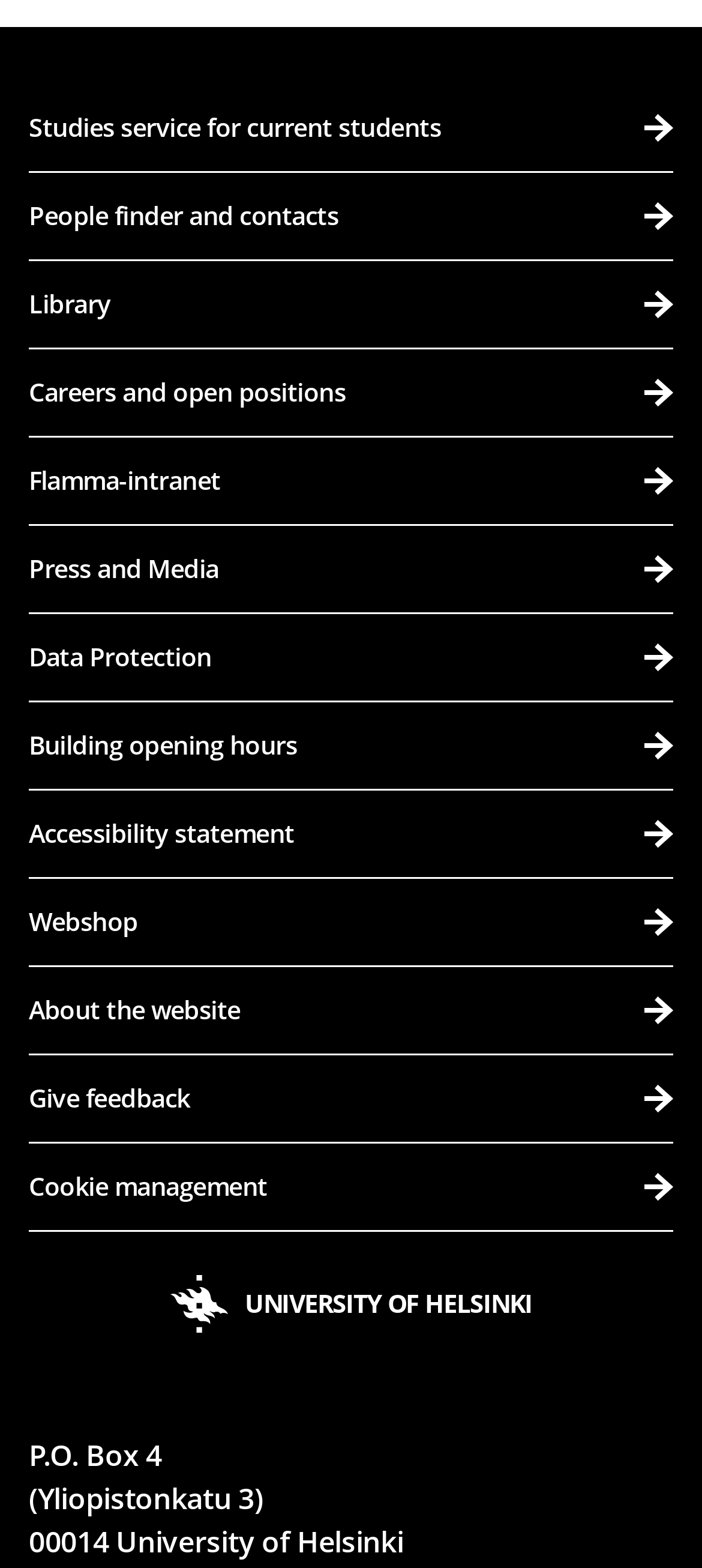Please specify the coordinates of the bounding box for the element that should be clicked to carry out this instruction: "Access the Library". The coordinates must be four float numbers between 0 and 1, formatted as [left, top, right, bottom].

[0.041, 0.166, 0.959, 0.223]